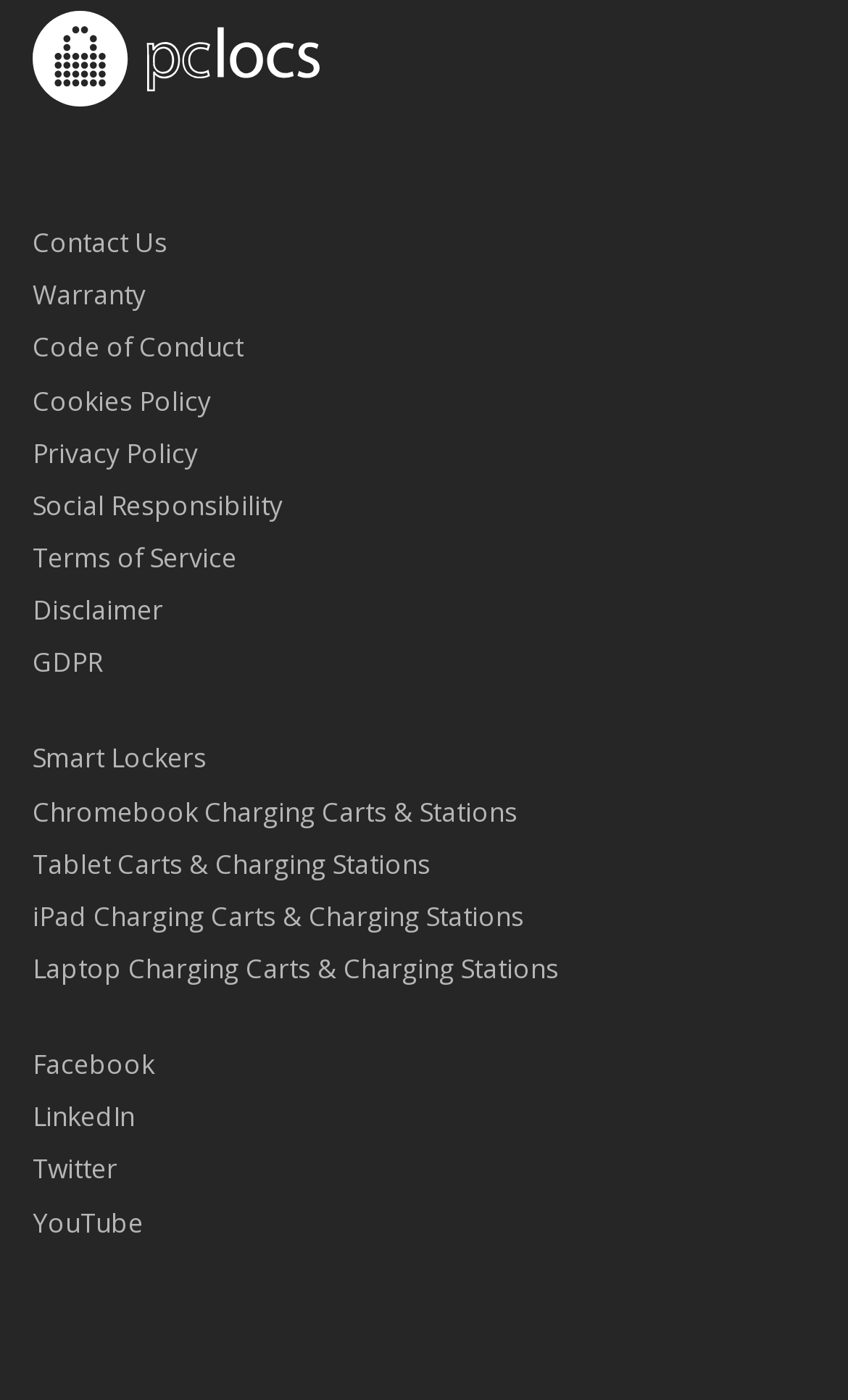Utilize the information from the image to answer the question in detail:
What is the first link in the second article?

I looked at the second article section and found the first link, which is 'Smart Lockers'.